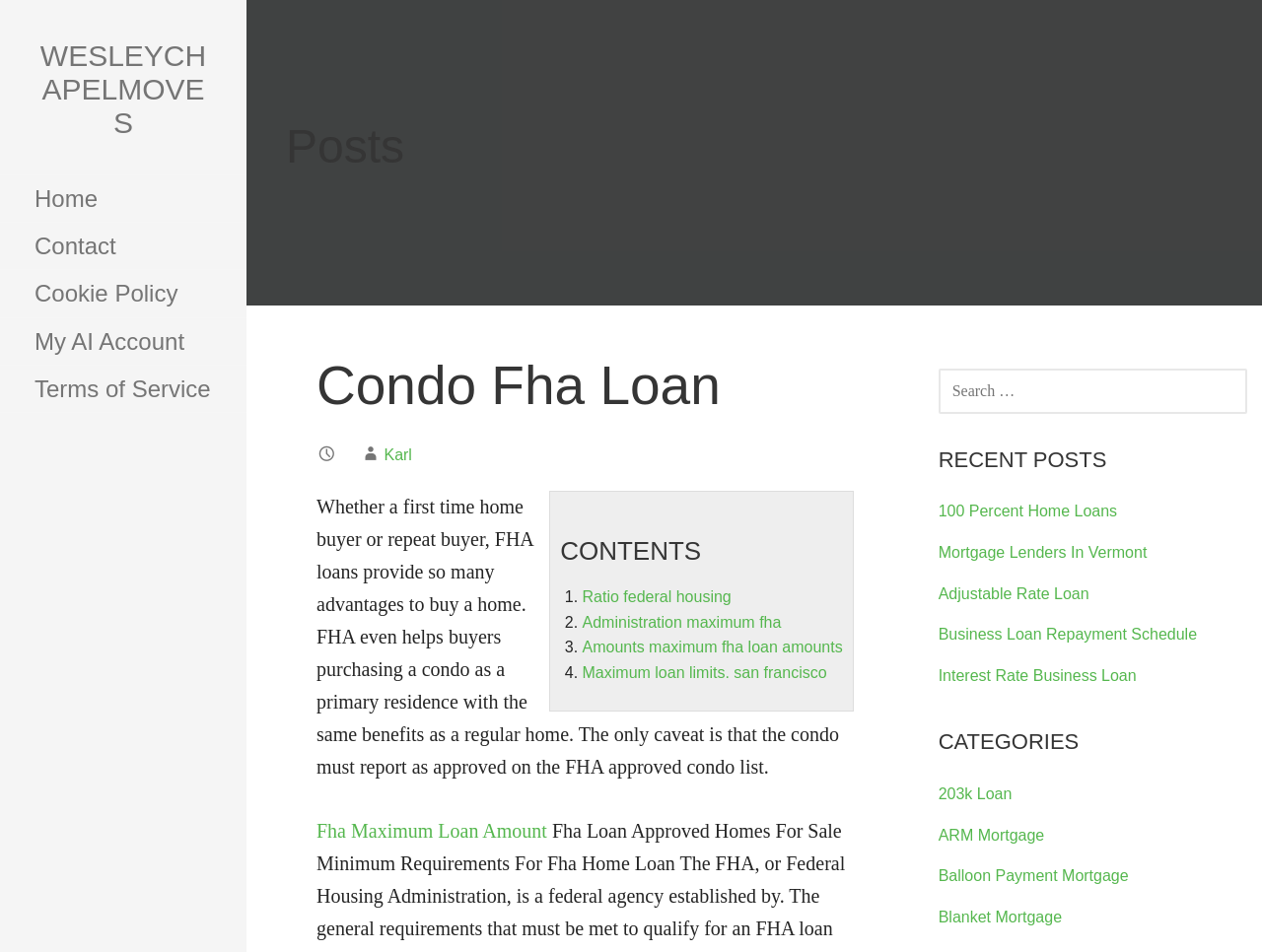Determine the bounding box coordinates of the clickable element to achieve the following action: 'Share on Facebook'. Provide the coordinates as four float values between 0 and 1, formatted as [left, top, right, bottom].

None